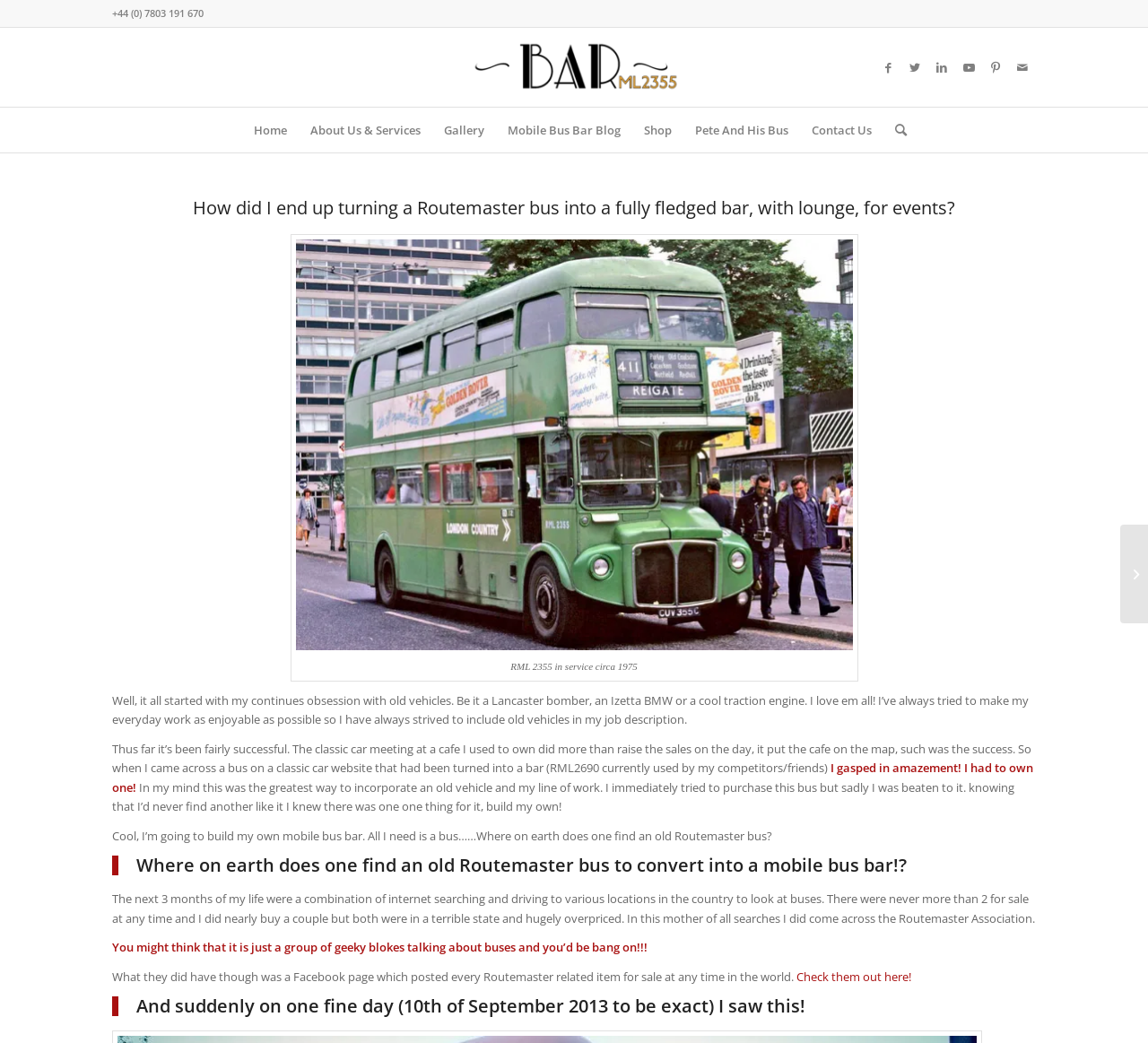Determine the bounding box coordinates of the region to click in order to accomplish the following instruction: "Contact us through the 'Contact Us' page". Provide the coordinates as four float numbers between 0 and 1, specifically [left, top, right, bottom].

[0.696, 0.103, 0.769, 0.146]